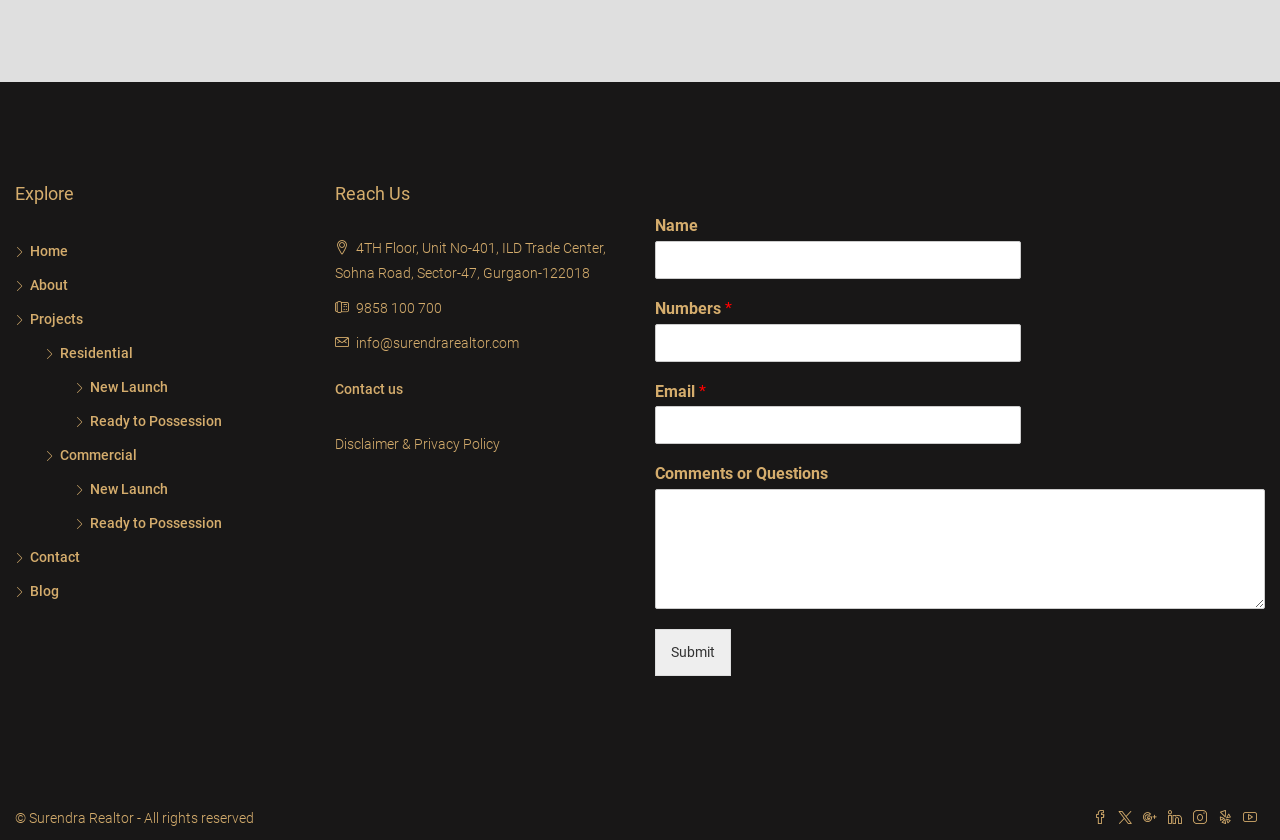Specify the bounding box coordinates of the area that needs to be clicked to achieve the following instruction: "Click on Star Rating For Schools".

None